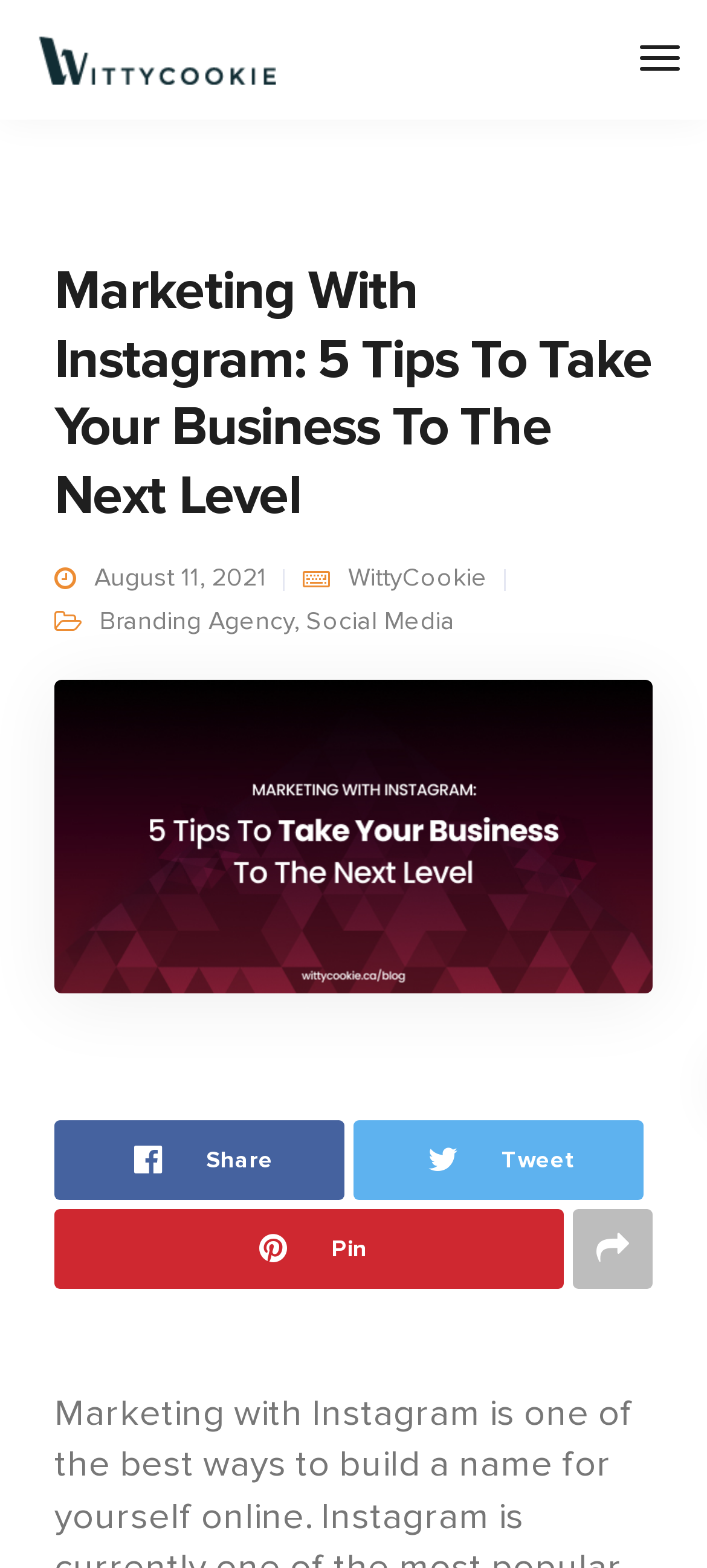Give a succinct answer to this question in a single word or phrase: 
What is the topic of the article?

Marketing with Instagram